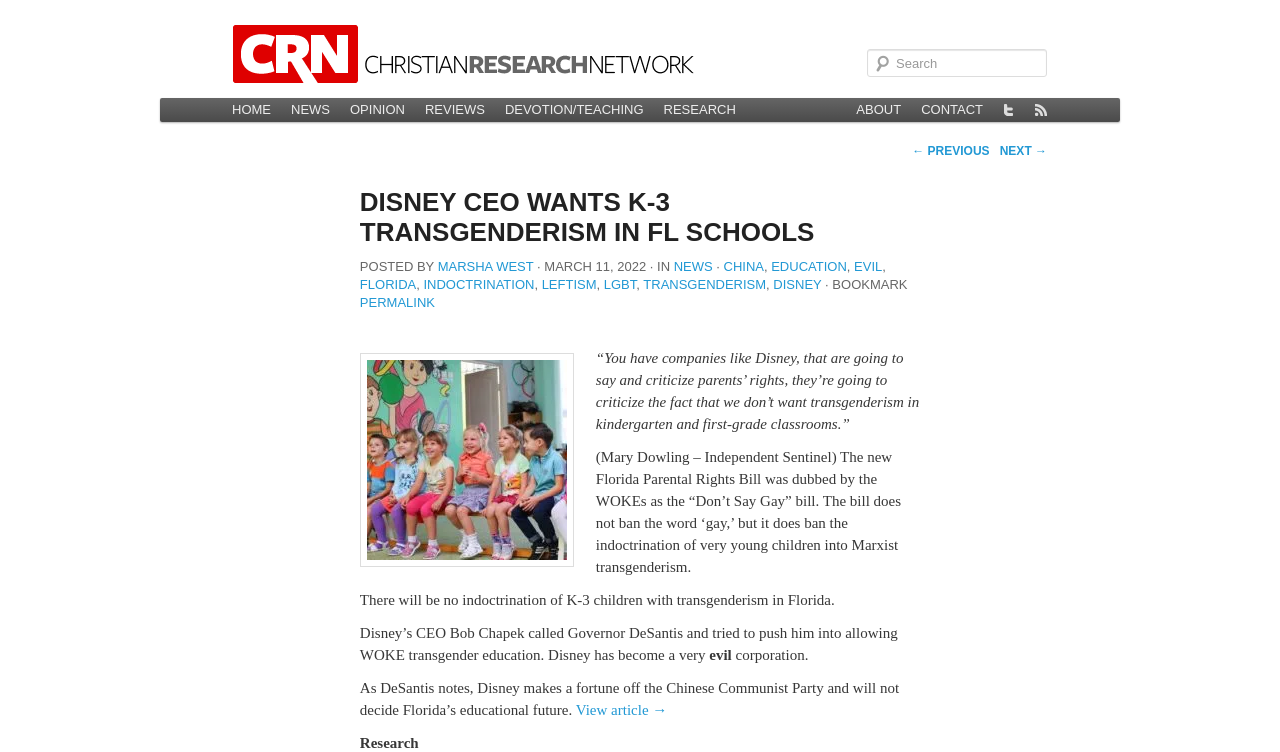Highlight the bounding box coordinates of the element that should be clicked to carry out the following instruction: "View the next article". The coordinates must be given as four float numbers ranging from 0 to 1, i.e., [left, top, right, bottom].

[0.781, 0.192, 0.818, 0.21]